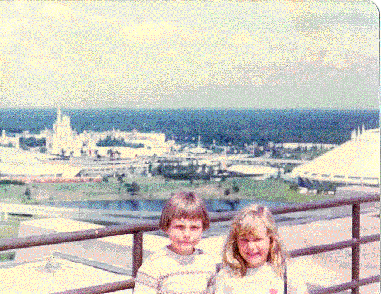What is the approximate decade when the children were captured?
Can you provide a detailed and comprehensive answer to the question?

The caption states that the children, presumably captured in the 1980s, smile brightly as they pose by a railing that provides a stunning view of the theme park below.